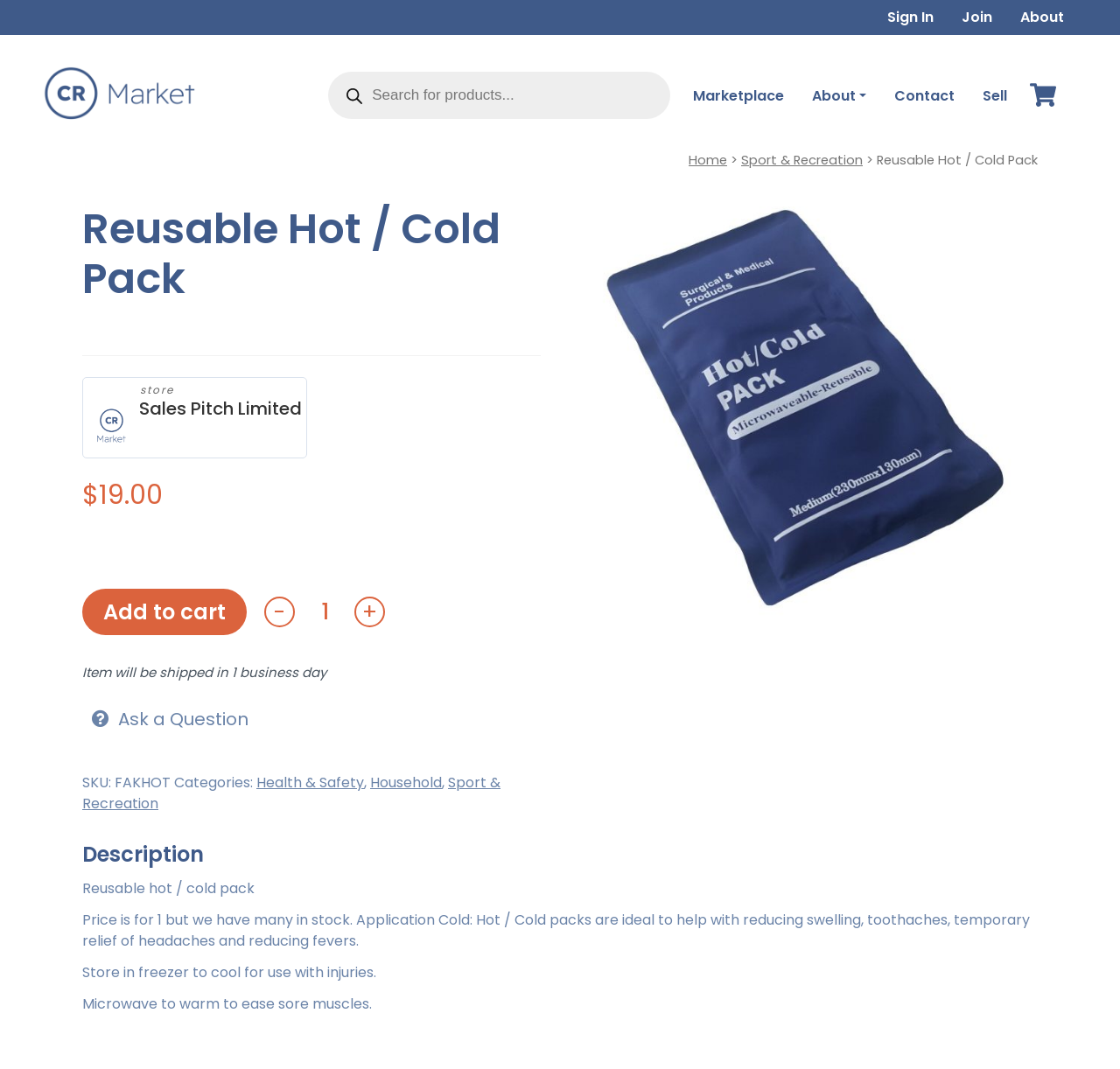Generate a thorough caption that explains the contents of the webpage.

This webpage is about a product, specifically a reusable hot/cold pack, on an e-commerce platform called CR Market. At the top of the page, there are several links for navigation, including "Sign In", "Join", "About", and "CR Market", which is also accompanied by a logo image. 

Below the navigation links, there is a search bar with a "Search" button and a placeholder text "Products search". On the right side of the search bar, there are several links, including "Marketplace", "Contact", "Sell", and "My Cart". 

The main content of the page is about the reusable hot/cold pack product. There is a large image of the product on the left side, and on the right side, there is a heading with the product name, followed by a horizontal separator line. Below the separator line, there is a brief description of the product, including the price, which is $19.00. 

Underneath the product description, there are several buttons and input fields, including "Add to cart", a quantity selector, and buttons to increase or decrease the quantity. There is also a note about the shipping time, which is 1 business day. 

Further down the page, there are more details about the product, including a "Ask a Question" link, the SKU number, categories, and a description of the product's usage. The categories include "Health & Safety", "Household", and "Sport & Recreation". 

Finally, there is a section with a heading "Description", which provides more detailed information about the product, including its application, storage, and usage instructions.